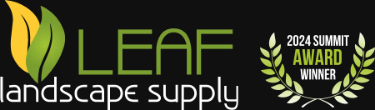Reply to the question with a brief word or phrase: What award did Leaf Landscape Supply win?

2024 Summit Award